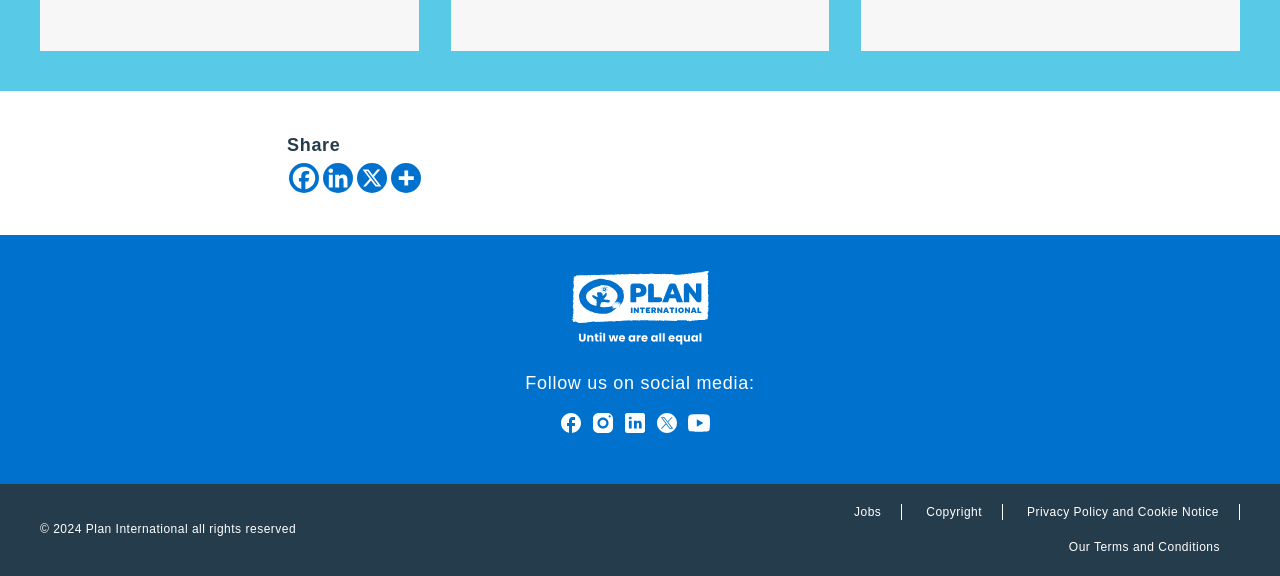Pinpoint the bounding box coordinates for the area that should be clicked to perform the following instruction: "Follow Plan International Vietnam on LinkedIn".

[0.446, 0.571, 0.554, 0.606]